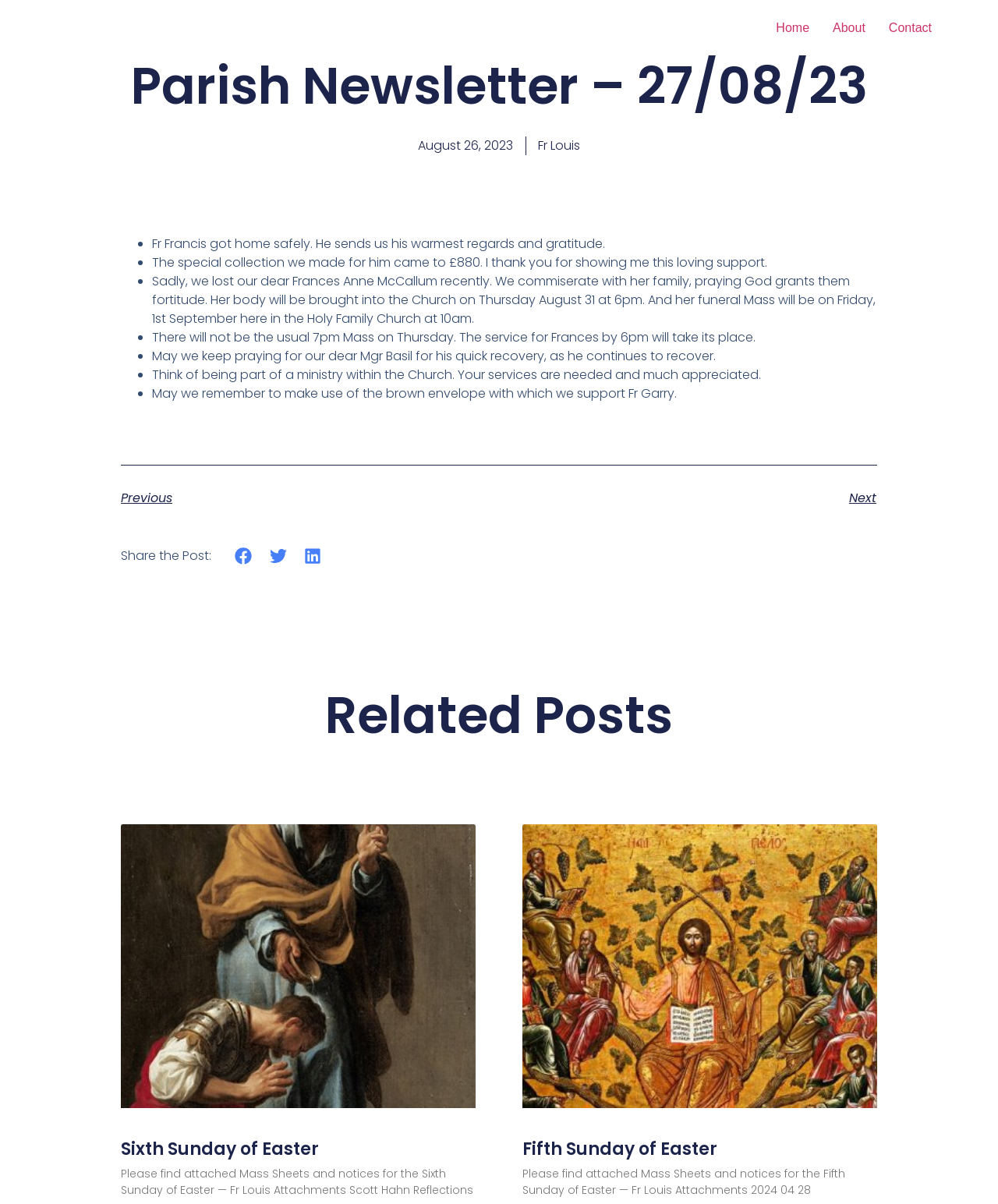Find the bounding box coordinates of the area to click in order to follow the instruction: "View the Sixth Sunday of Easter post".

[0.121, 0.944, 0.32, 0.964]